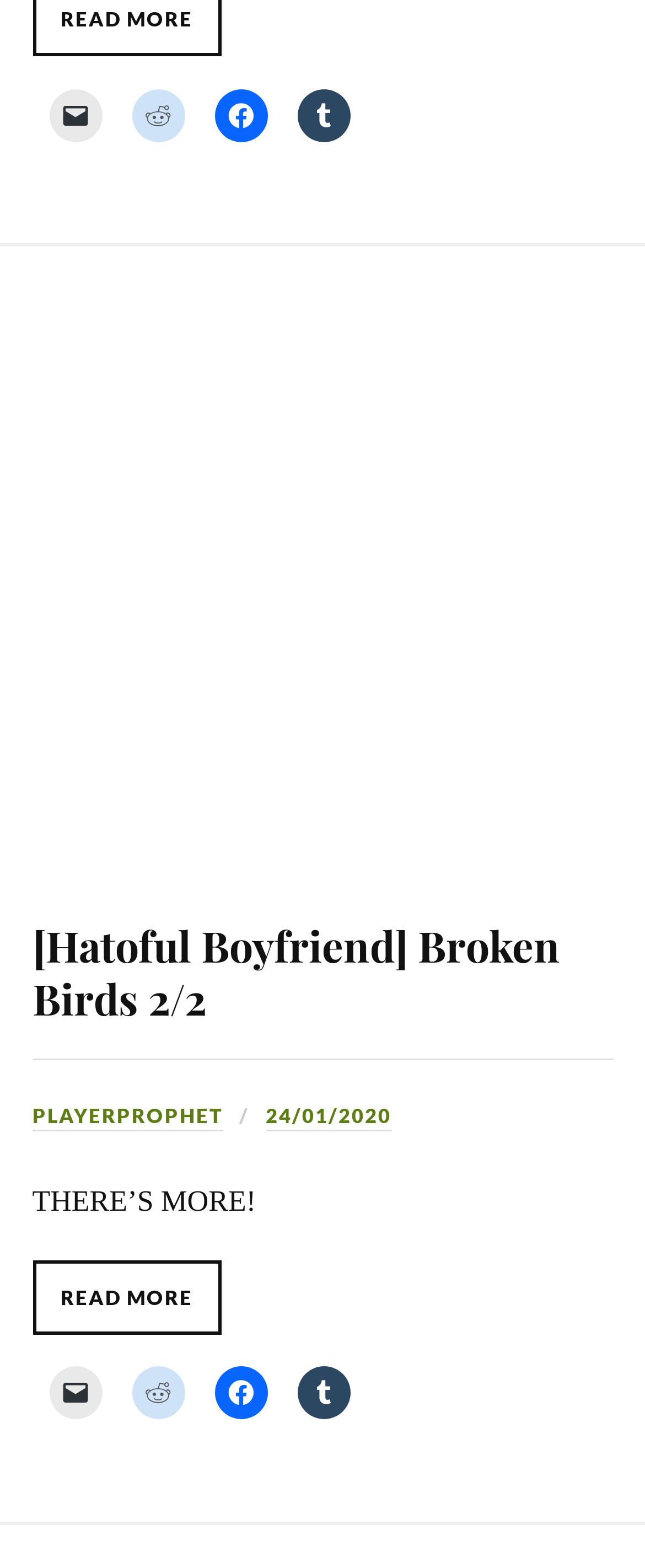Determine the bounding box for the UI element that matches this description: "Read More".

[0.05, 0.804, 0.342, 0.852]